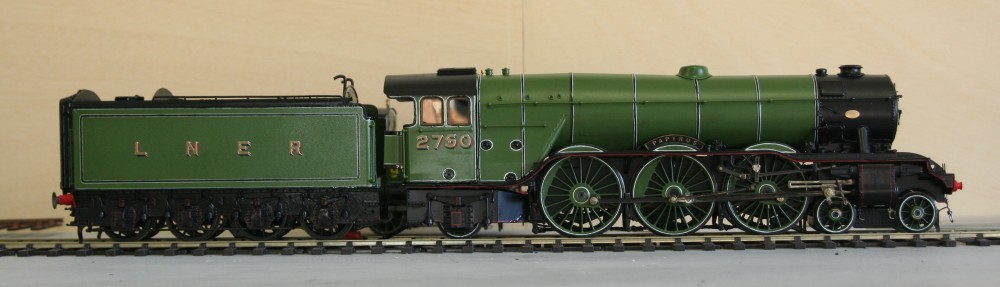Offer an in-depth description of the image.

This image features a detailed model of a British steam locomotive, specifically the LNER B16/1, numbered 2750. The model is crafted in a rich green color, capturing the essence of the real locomotive with intricate detailing. The locomotive showcases a classic design with large driving wheels and a prominent smokestack, reflecting the aesthetic of early 20th-century railway engineering. The tender behind the locomotive is marked with "LNER," representing the London and North Eastern Railway, indicating its historical significance. The model is set against a neutral background, highlighting its distinctive features and craftsmanship, making it an impressive representation for railway enthusiasts and collectors alike.